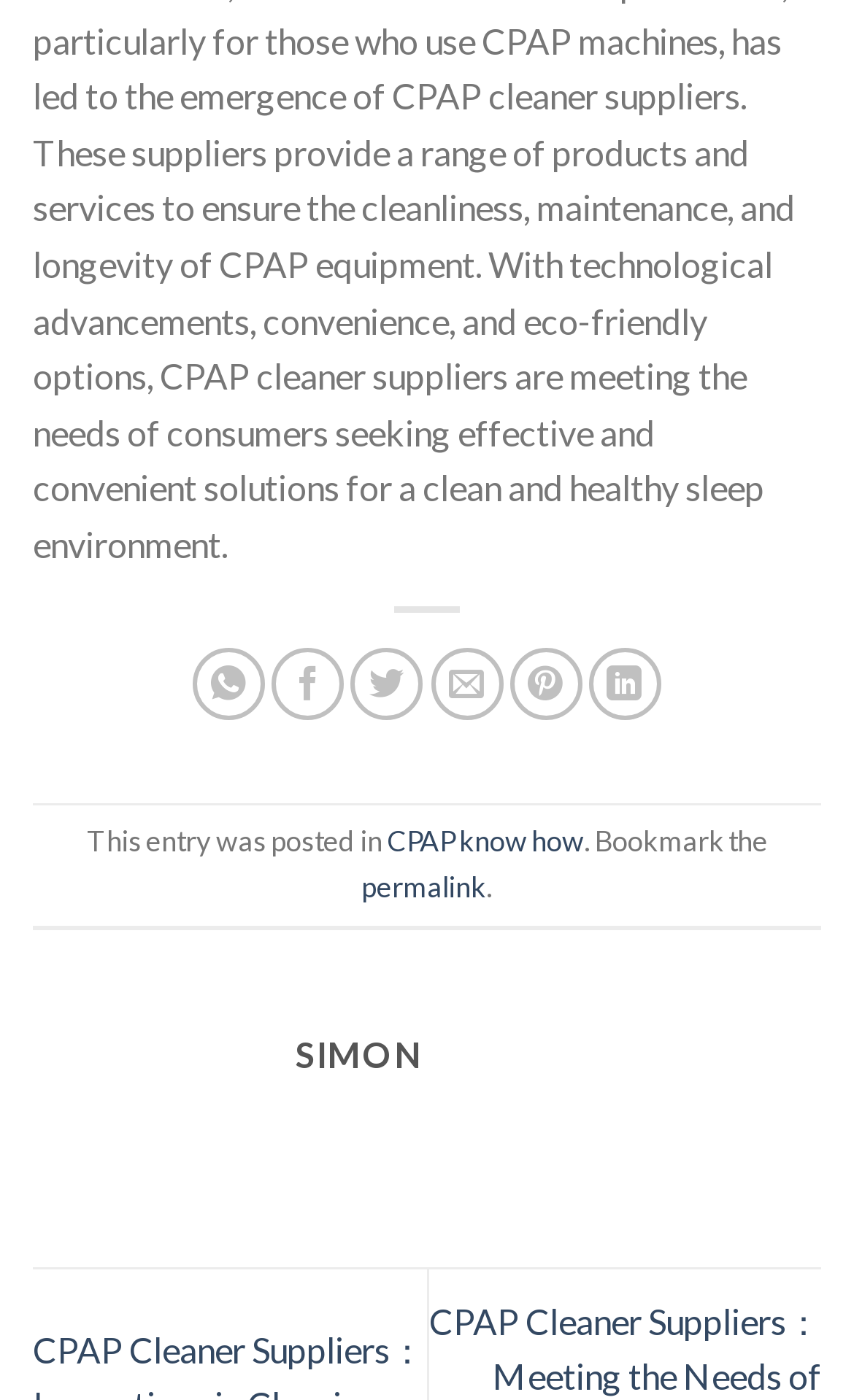Please specify the bounding box coordinates of the area that should be clicked to accomplish the following instruction: "View permalink". The coordinates should consist of four float numbers between 0 and 1, i.e., [left, top, right, bottom].

[0.423, 0.62, 0.569, 0.645]